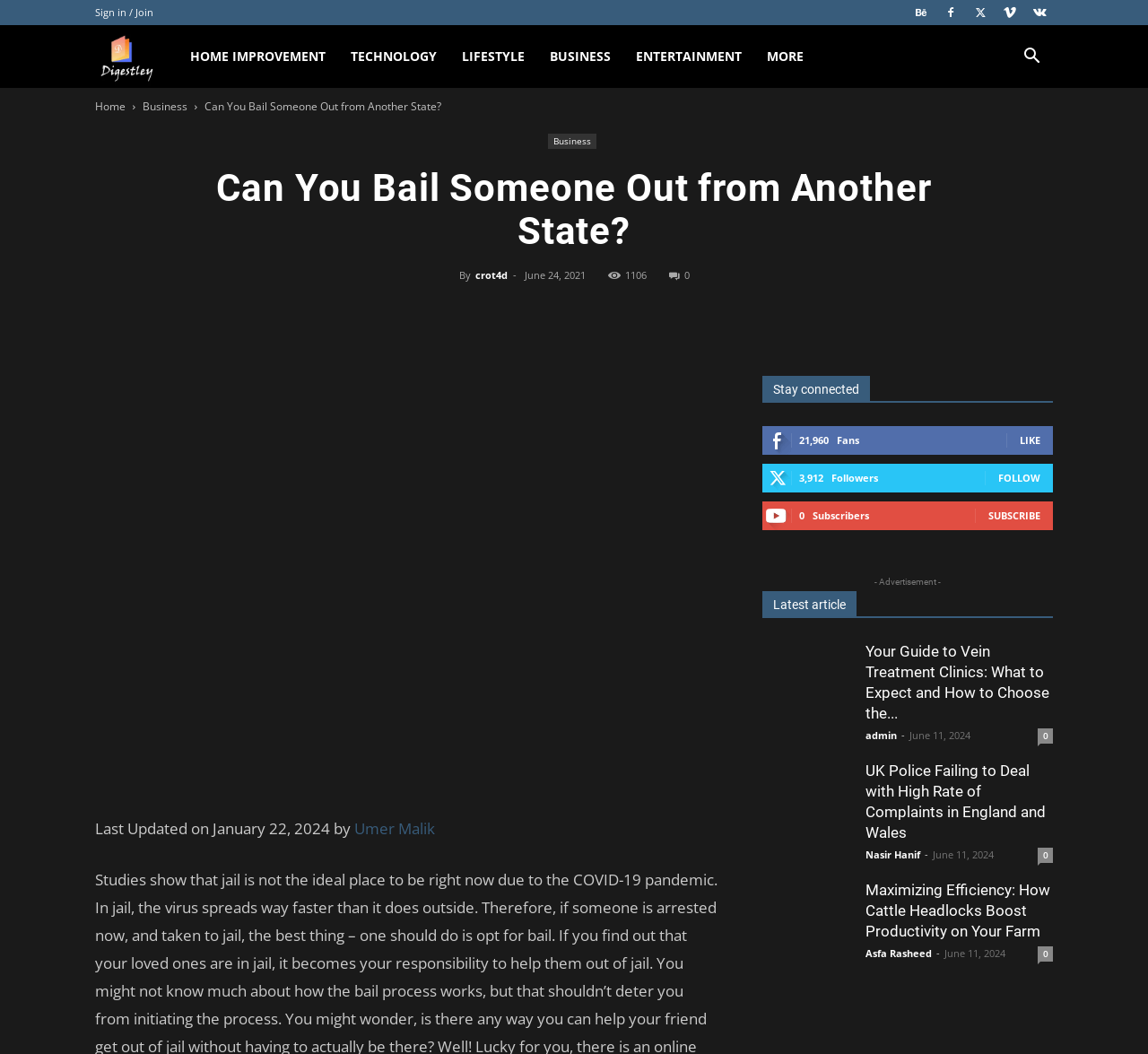Respond concisely with one word or phrase to the following query:
What is the topic of the article?

Bail